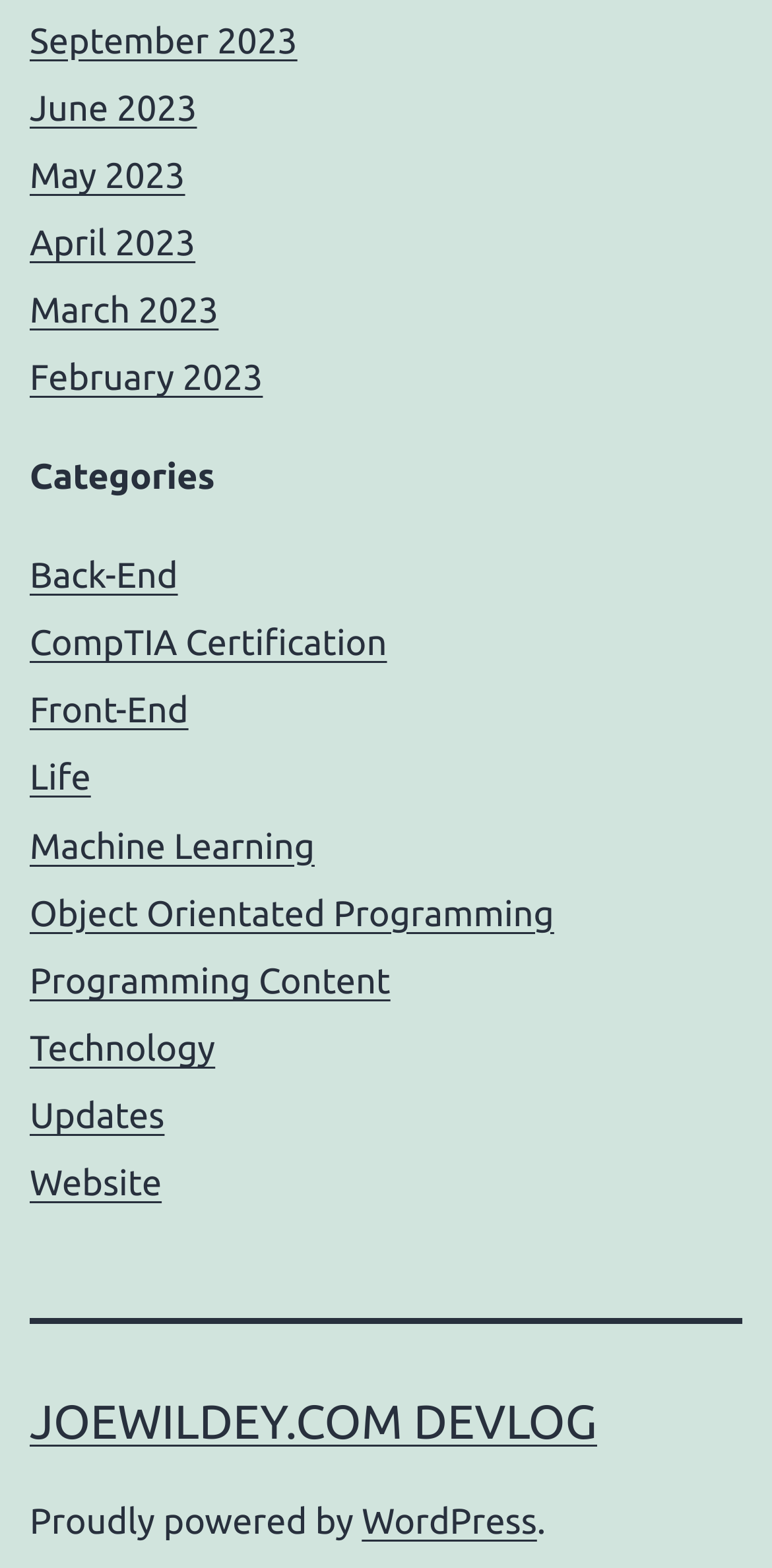How many months are listed at the top of the webpage?
Please provide a single word or phrase based on the screenshot.

6